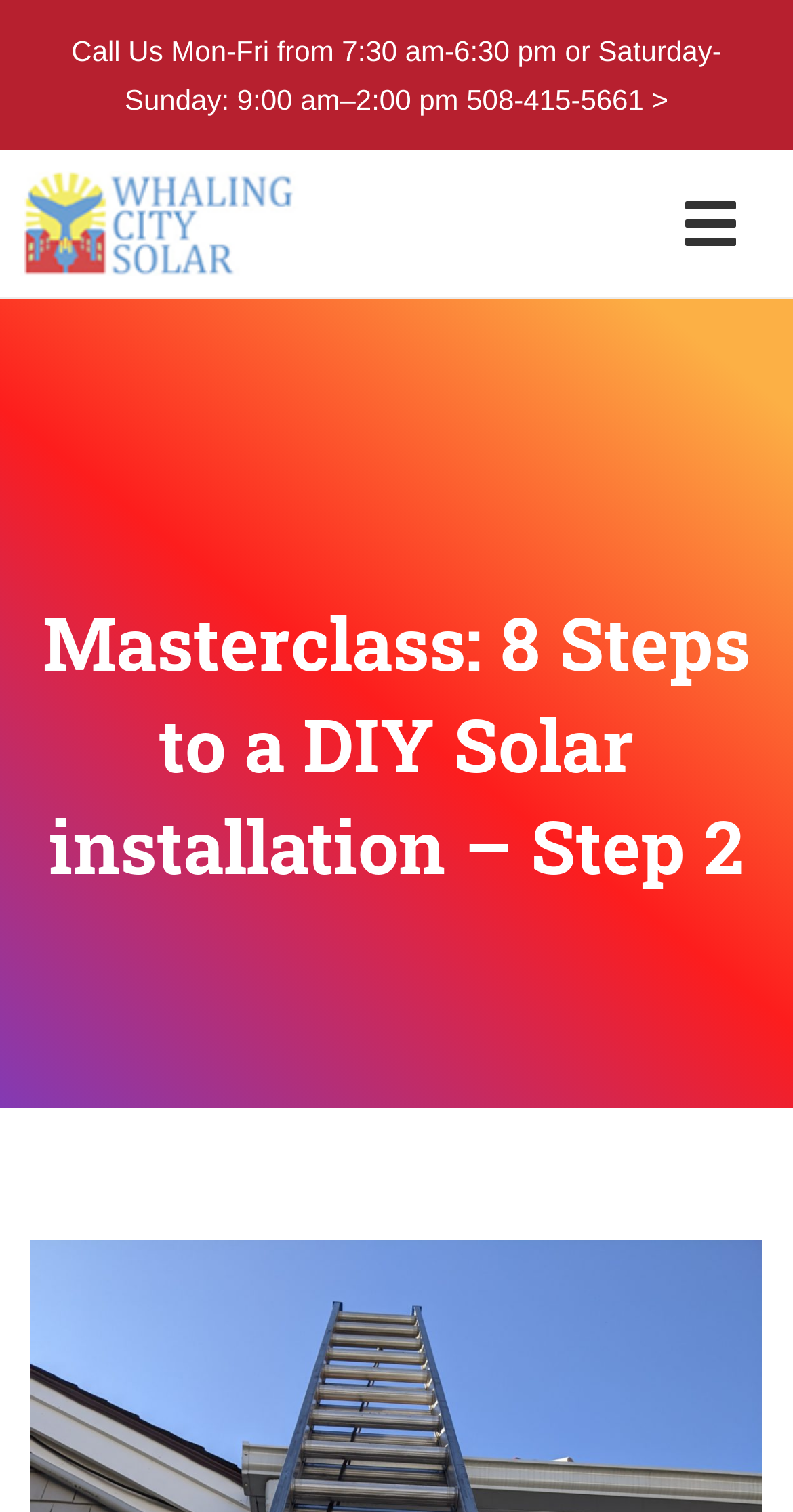Give a detailed account of the webpage's layout and content.

The webpage is about a DIY solar installation guide, specifically Step 2 of an 8-step process. At the top left of the page, there is a call-to-action section with a phone number and operating hours, accompanied by a link to call the number. Next to this section, there is a logo of Whaling City Solar, which is also a link. 

Below the logo, there is a button with the same name, Whaling City Solar, which is not expanded. To the right of the button, there is another instance of the Whaling City Solar logo. 

The main content of the page is headed by a title, "Masterclass: 8 Steps to a DIY Solar installation – Step 2", which is centered at the top of the page. 

The majority of the page is taken up by an article, which starts below the title and spans the entire width of the page. The article likely contains the content of Step 2 of the DIY solar installation guide.